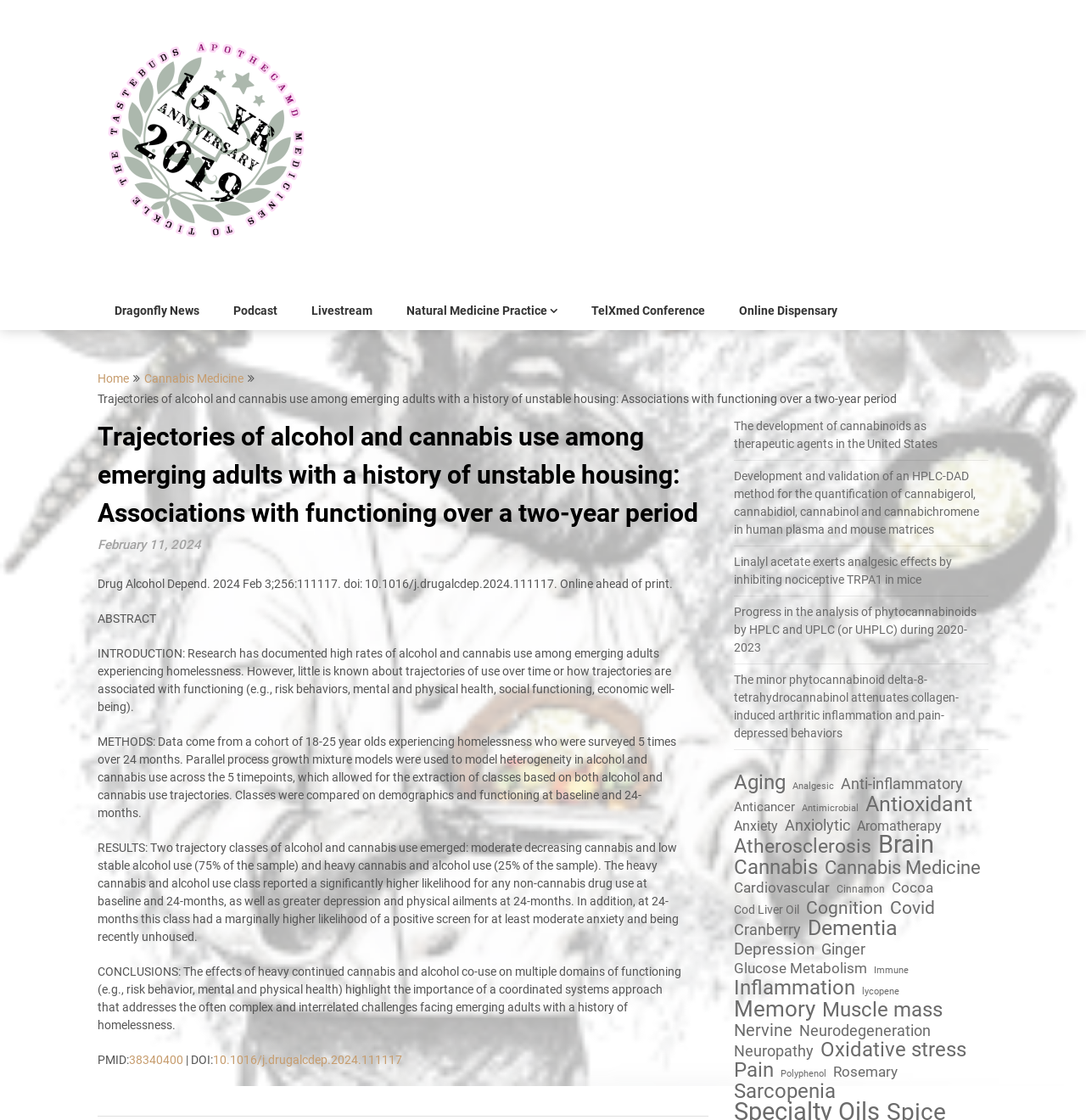Illustrate the webpage with a detailed description.

The webpage is about a research article titled "Trajectories of alcohol and cannabis use among emerging adults with a history of unstable housing: Associations with functioning over a two-year period" from Apotheca MD. At the top, there is a header section with a logo and several links, including "Dragonfly News", "Podcast", "Livestream", "Natural Medicine Practice", "TelXmed Conference", and "Online Dispensary". Below the header, there is a navigation menu with links to "Home", "Cannabis Medicine", and other sections.

The main content of the webpage is the research article, which includes an abstract, introduction, methods, results, and conclusions. The article discusses the trajectories of alcohol and cannabis use among emerging adults with a history of unstable housing and their associations with functioning over a two-year period. The text is divided into several sections, each with a heading and a brief summary of the content.

On the right side of the webpage, there is a list of links to related articles and topics, including "Aging", "Analgesic", "Anti-inflammatory", "Anticancer", and many others. These links are categorized and grouped together, with the number of items in each category displayed in parentheses.

Overall, the webpage is a research article with a clear structure and organization, including a header section, navigation menu, main content, and related links.